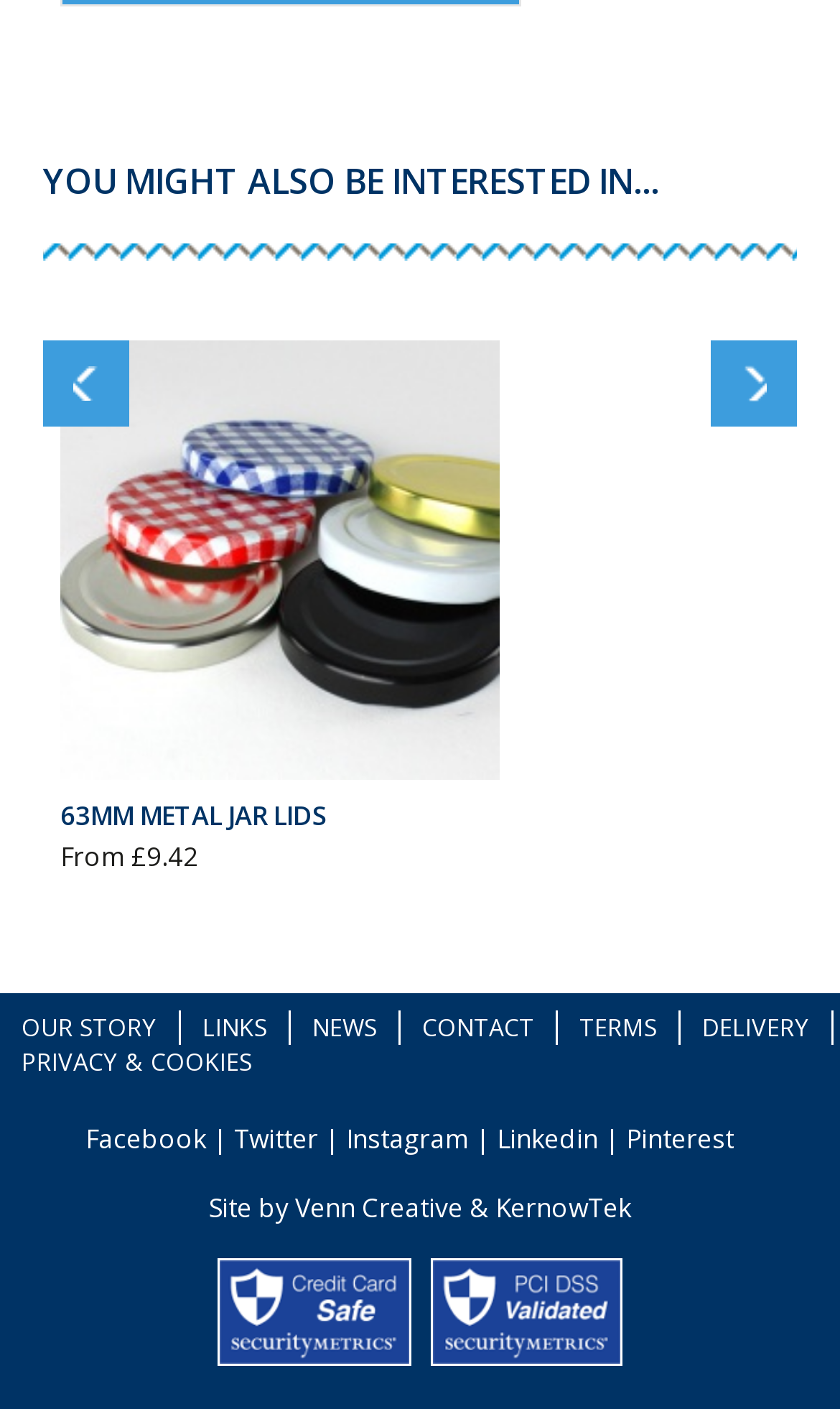Pinpoint the bounding box coordinates of the clickable area necessary to execute the following instruction: "Read about OUR STORY". The coordinates should be given as four float numbers between 0 and 1, namely [left, top, right, bottom].

[0.026, 0.718, 0.187, 0.741]